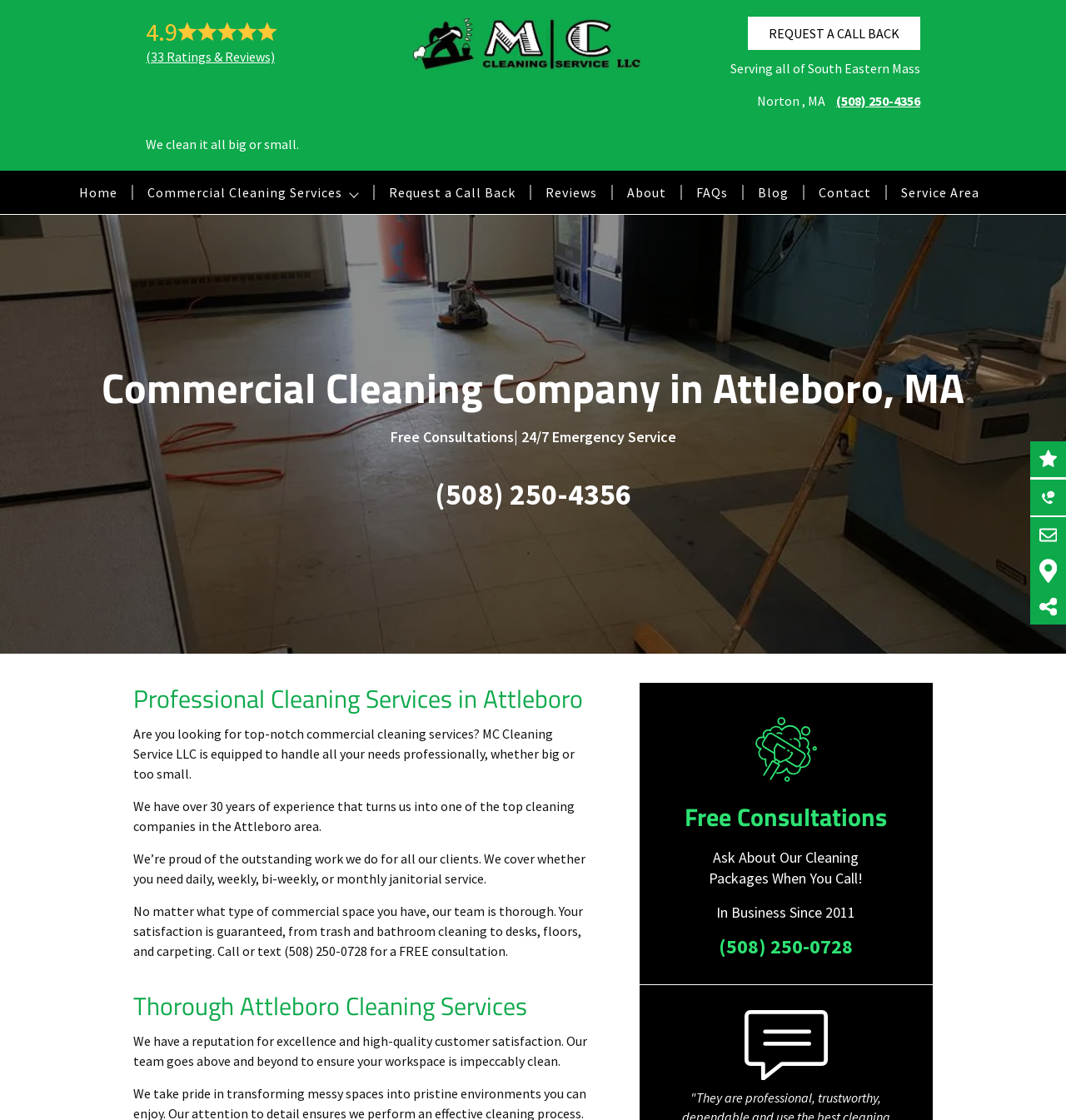Given the content of the image, can you provide a detailed answer to the question?
What is the guarantee of MC Cleaning Service LLC?

MC Cleaning Service LLC guarantees satisfaction, which is stated in the text 'Your satisfaction is guaranteed, from trash and bathroom cleaning to desks, floors, and carpeting' on the webpage.